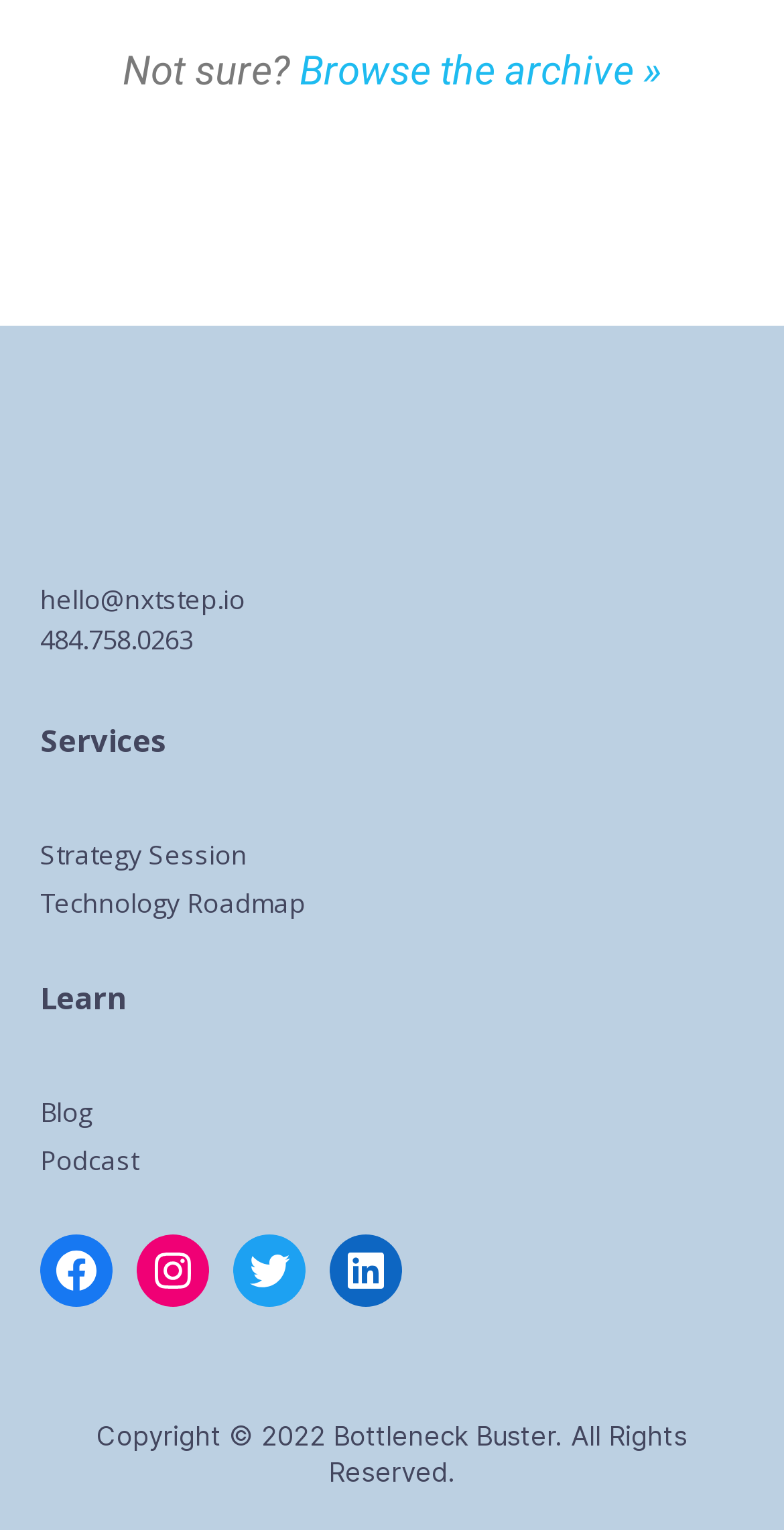Could you highlight the region that needs to be clicked to execute the instruction: "Share on Facebook"?

None